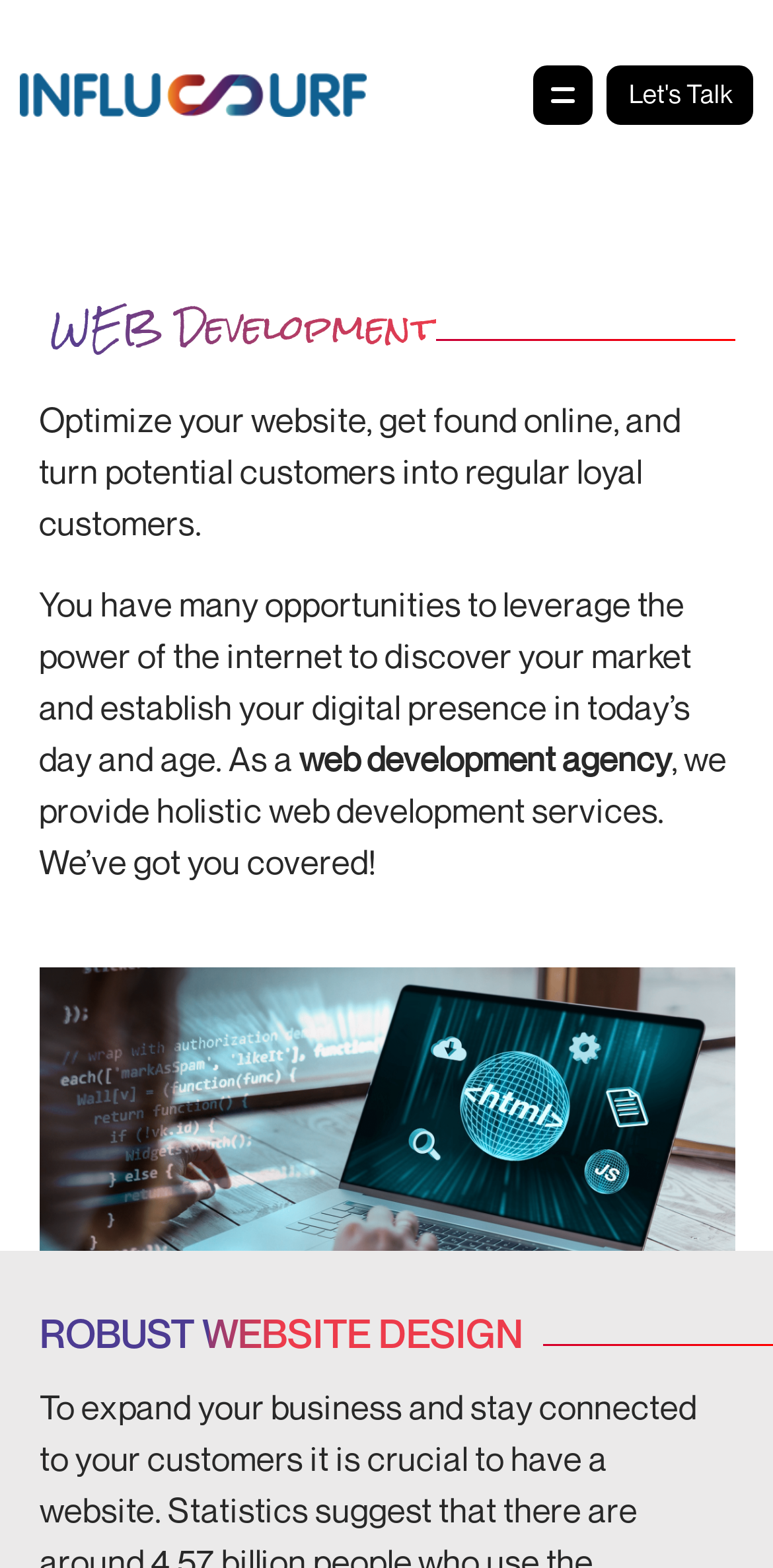Given the element description: "Privacy Policy", predict the bounding box coordinates of this UI element. The coordinates must be four float numbers between 0 and 1, given as [left, top, right, bottom].

[0.051, 0.496, 0.477, 0.562]